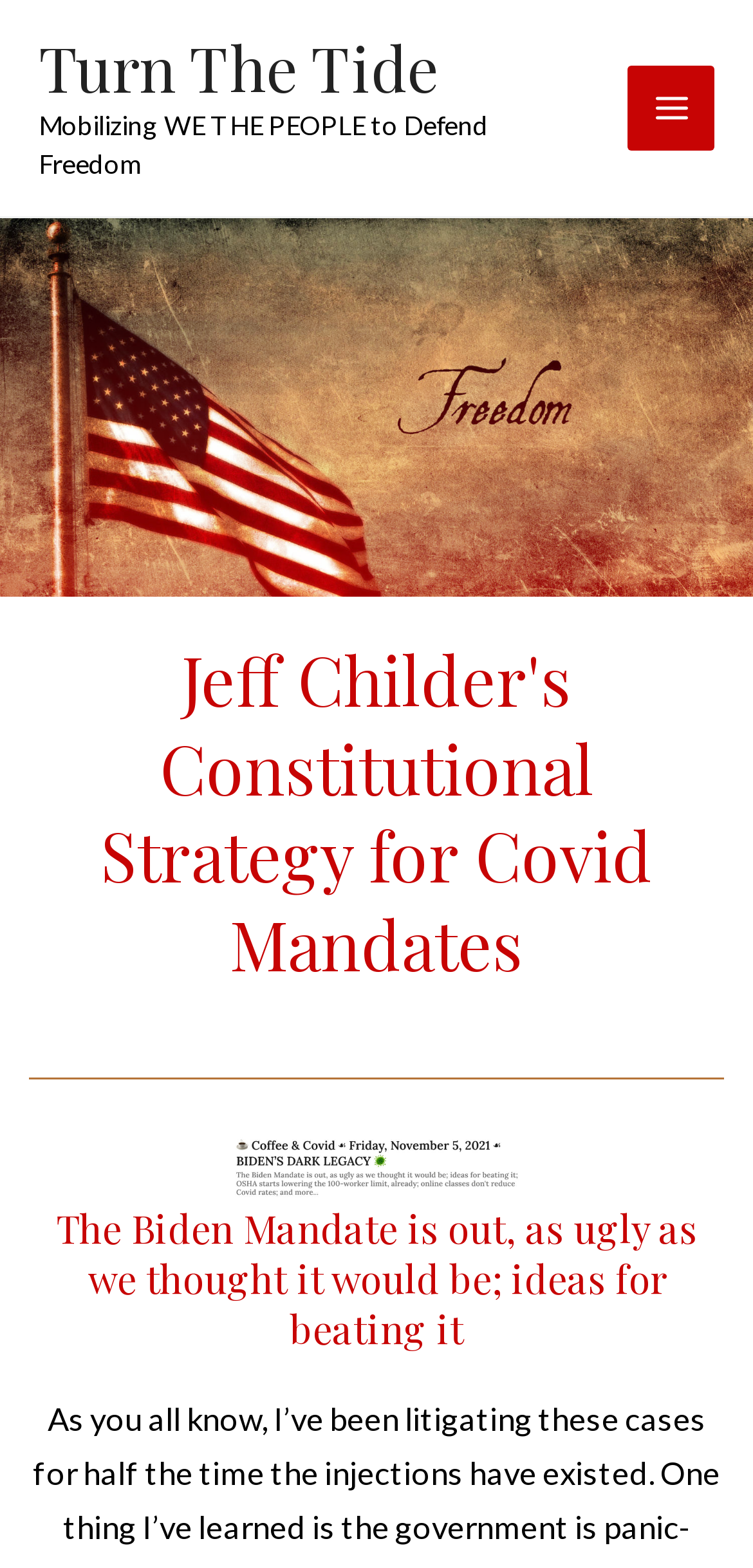Please respond to the question with a concise word or phrase:
How many headings are present on this webpage?

2